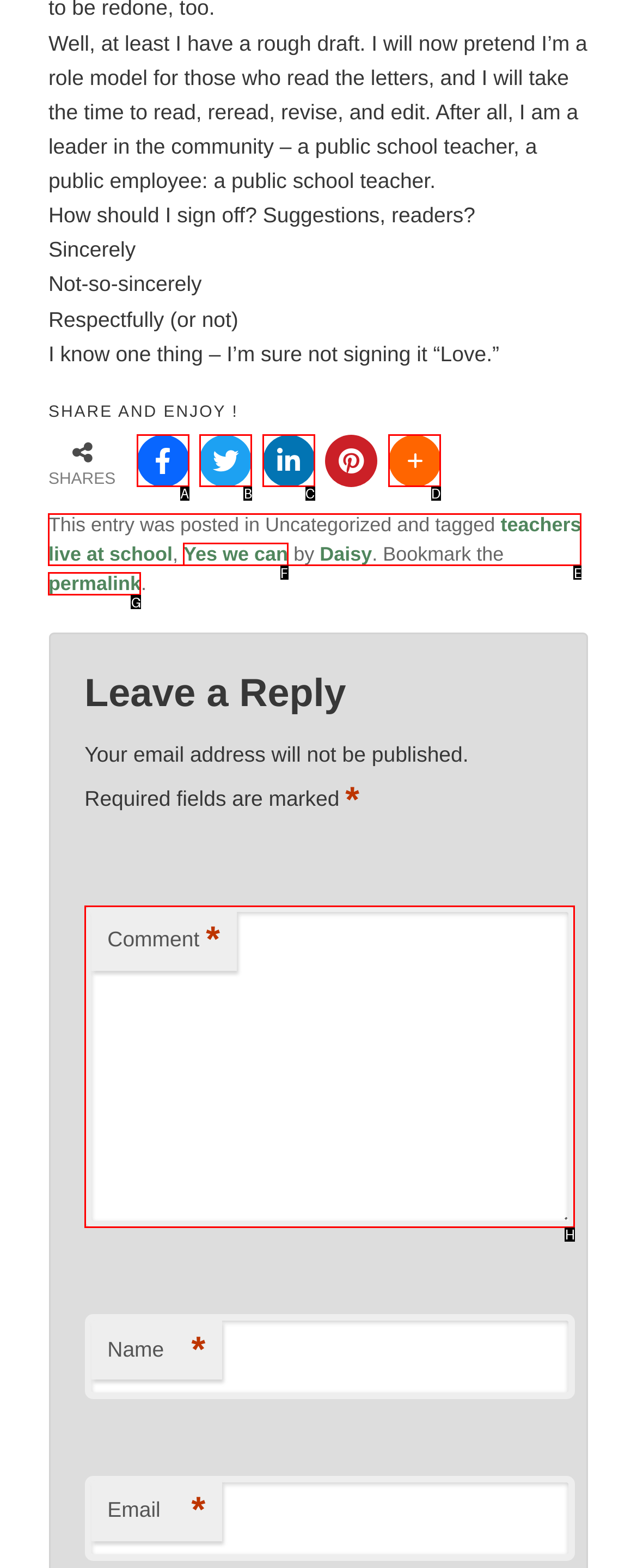Based on the description: title="More share links", identify the matching HTML element. Reply with the letter of the correct option directly.

D